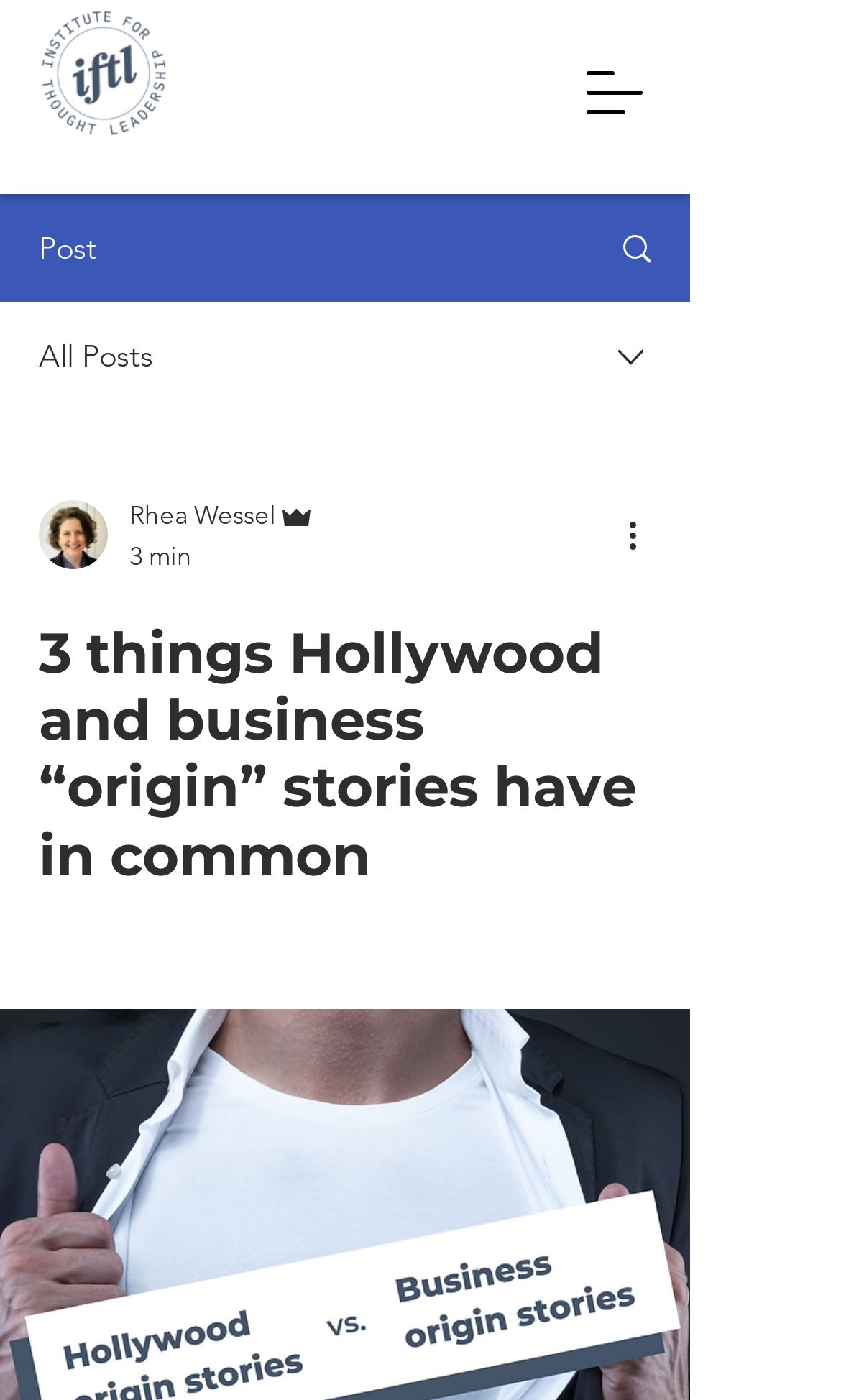Who is the author of the post?
Using the image, respond with a single word or phrase.

Rhea Wessel